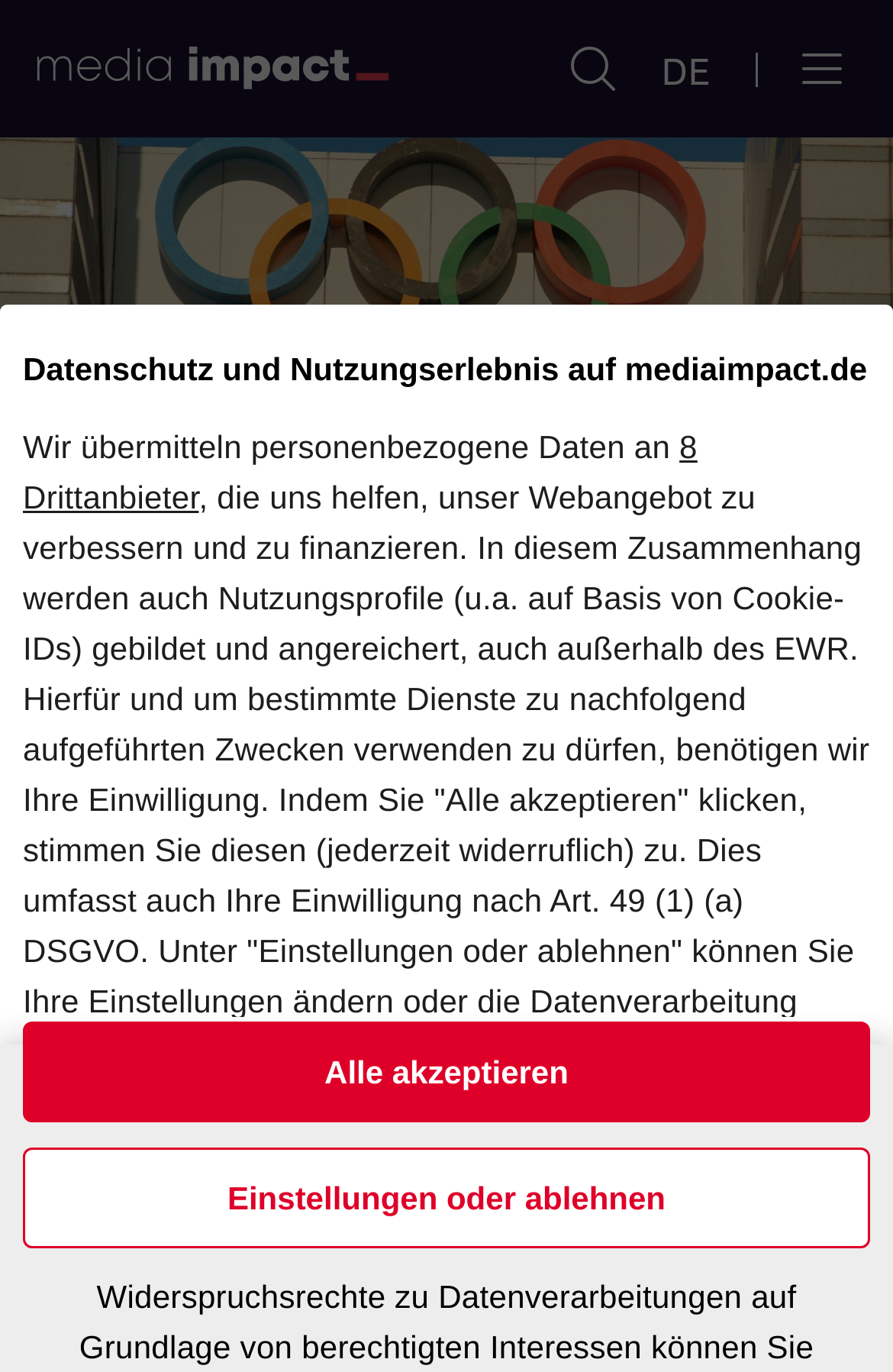Please answer the following question using a single word or phrase: 
What is the purpose of the website?

Digital Archives